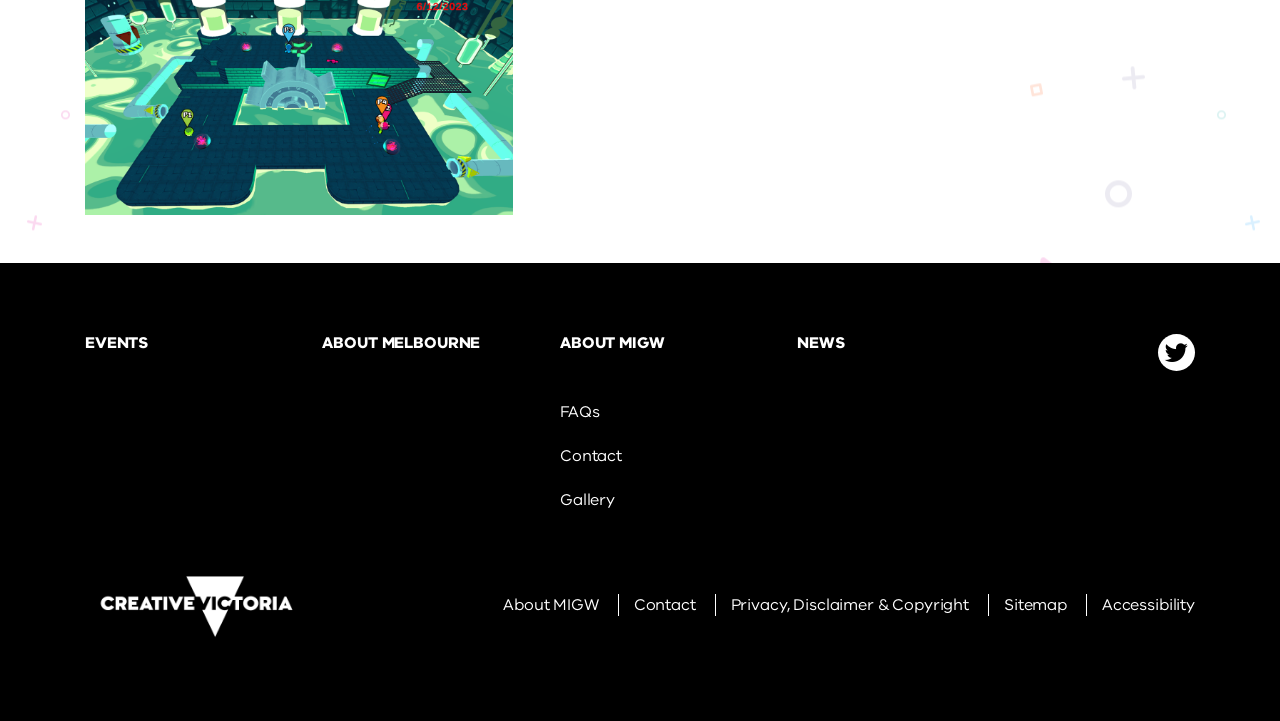What is the last link in the footer section?
Kindly offer a detailed explanation using the data available in the image.

The last link in the footer section is 'Accessibility' because it has the highest x1 coordinate among all the links in the footer section, indicating that it is the last one.